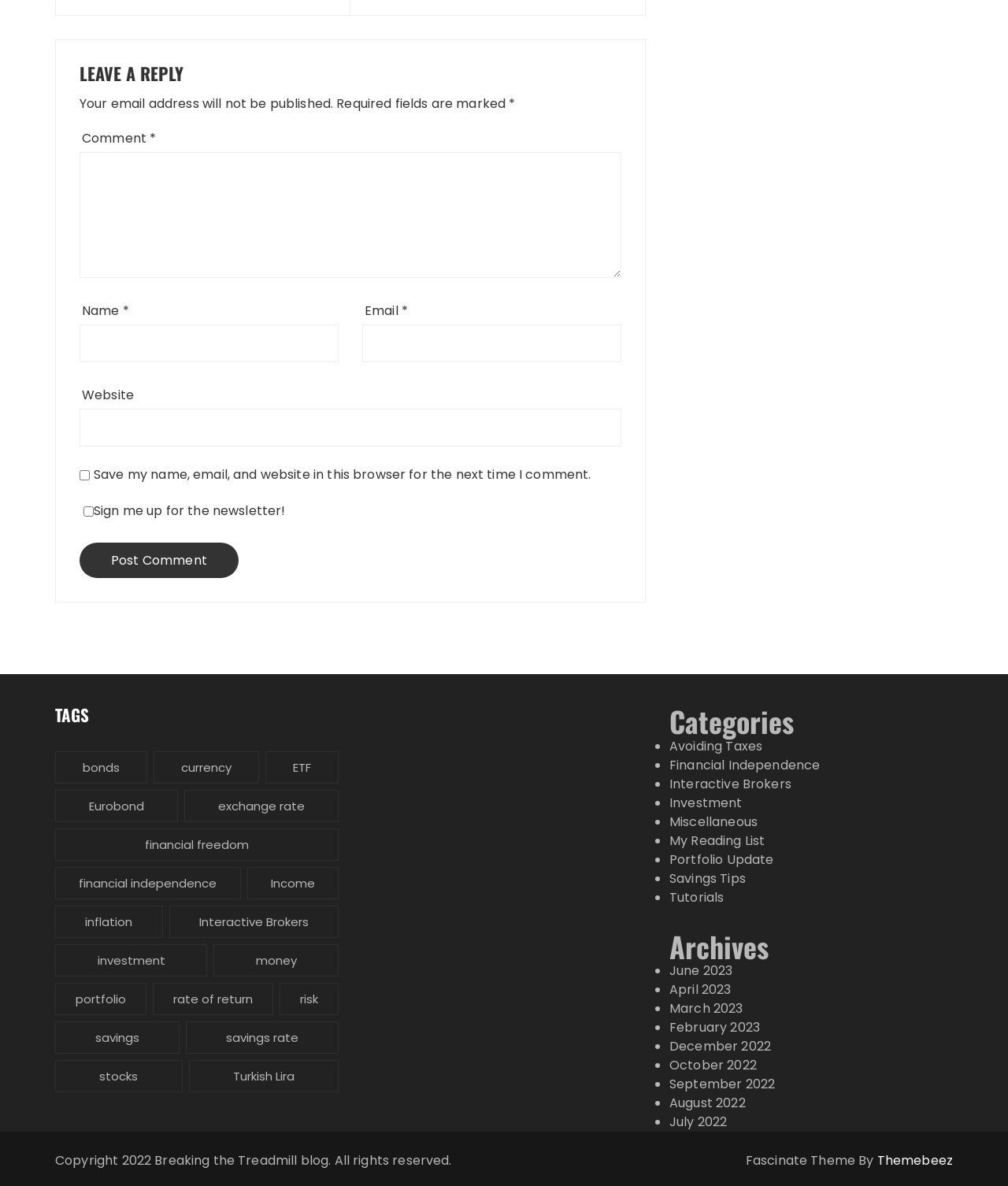Please mark the clickable region by giving the bounding box coordinates needed to complete this instruction: "Post your comment".

[0.079, 0.458, 0.237, 0.487]